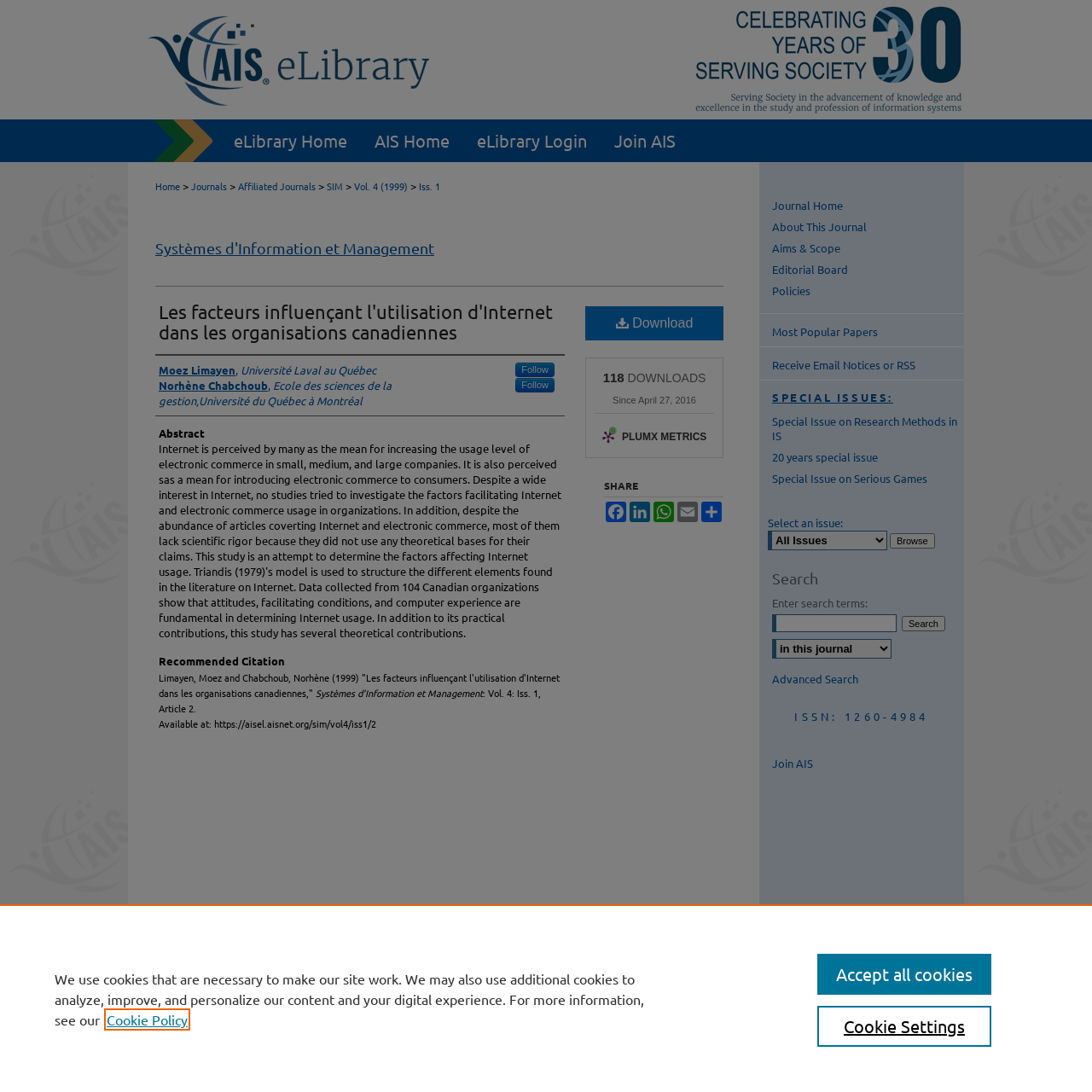Analyze the image and provide a detailed answer to the question: How many downloads has the article received?

I found the download count by looking at the static text element with the text '118' which is located near the 'DOWNLOADS' heading.